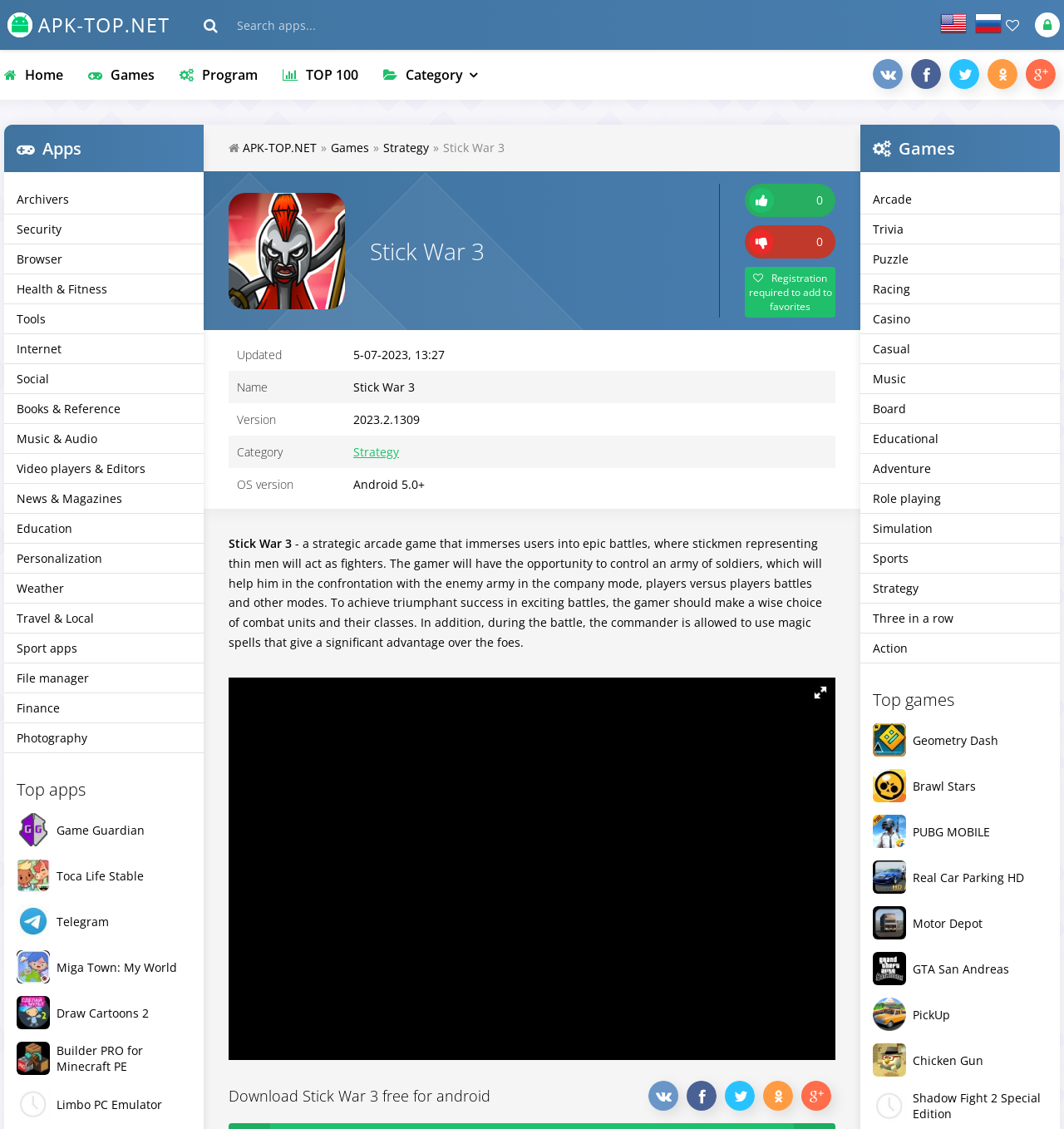Determine the bounding box coordinates of the region that needs to be clicked to achieve the task: "Switch to Russian language".

[0.916, 0.009, 0.941, 0.035]